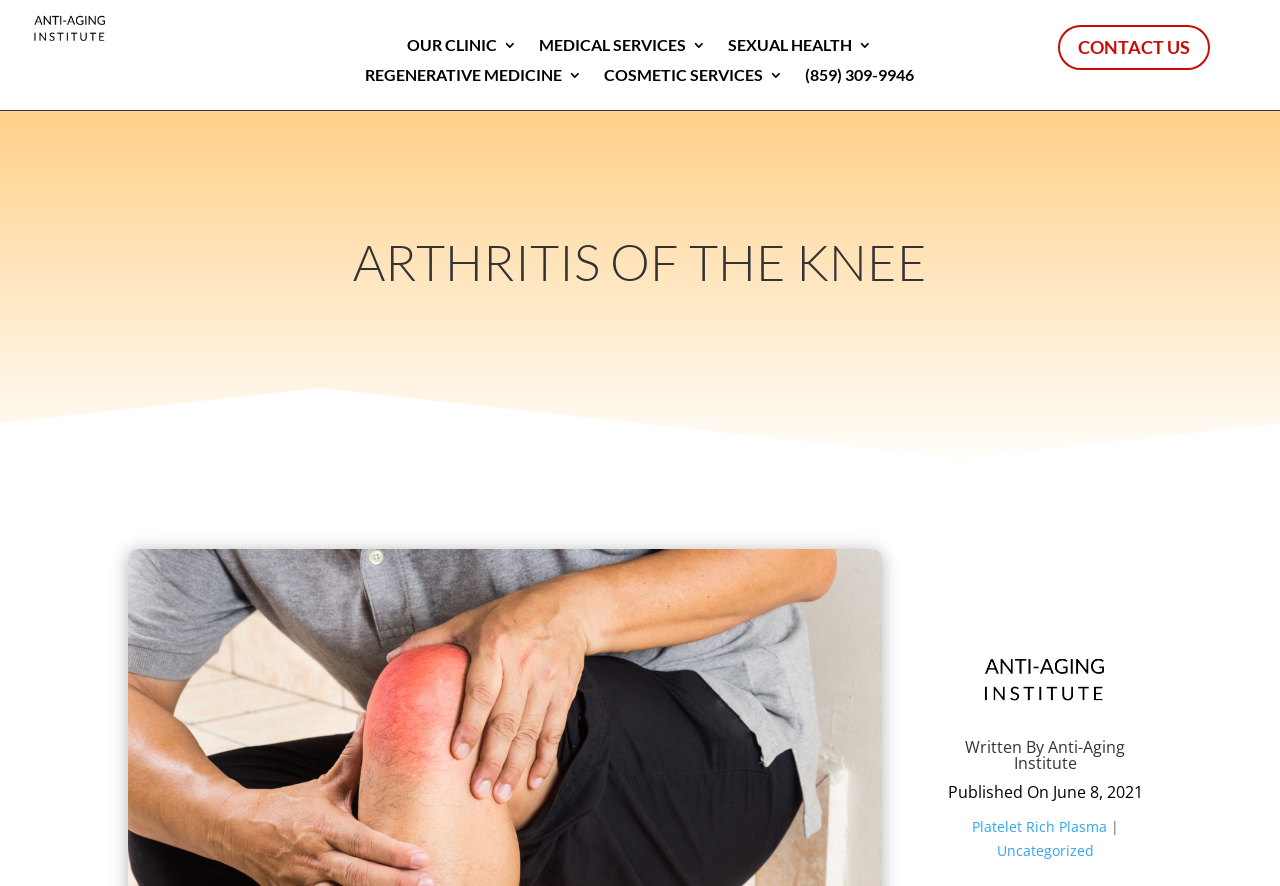What is the phone number on the webpage?
Give a detailed response to the question by analyzing the screenshot.

I found the phone number by looking at the links on the webpage and found the one that contains a phone number format, which is '(859) 309-9946'.